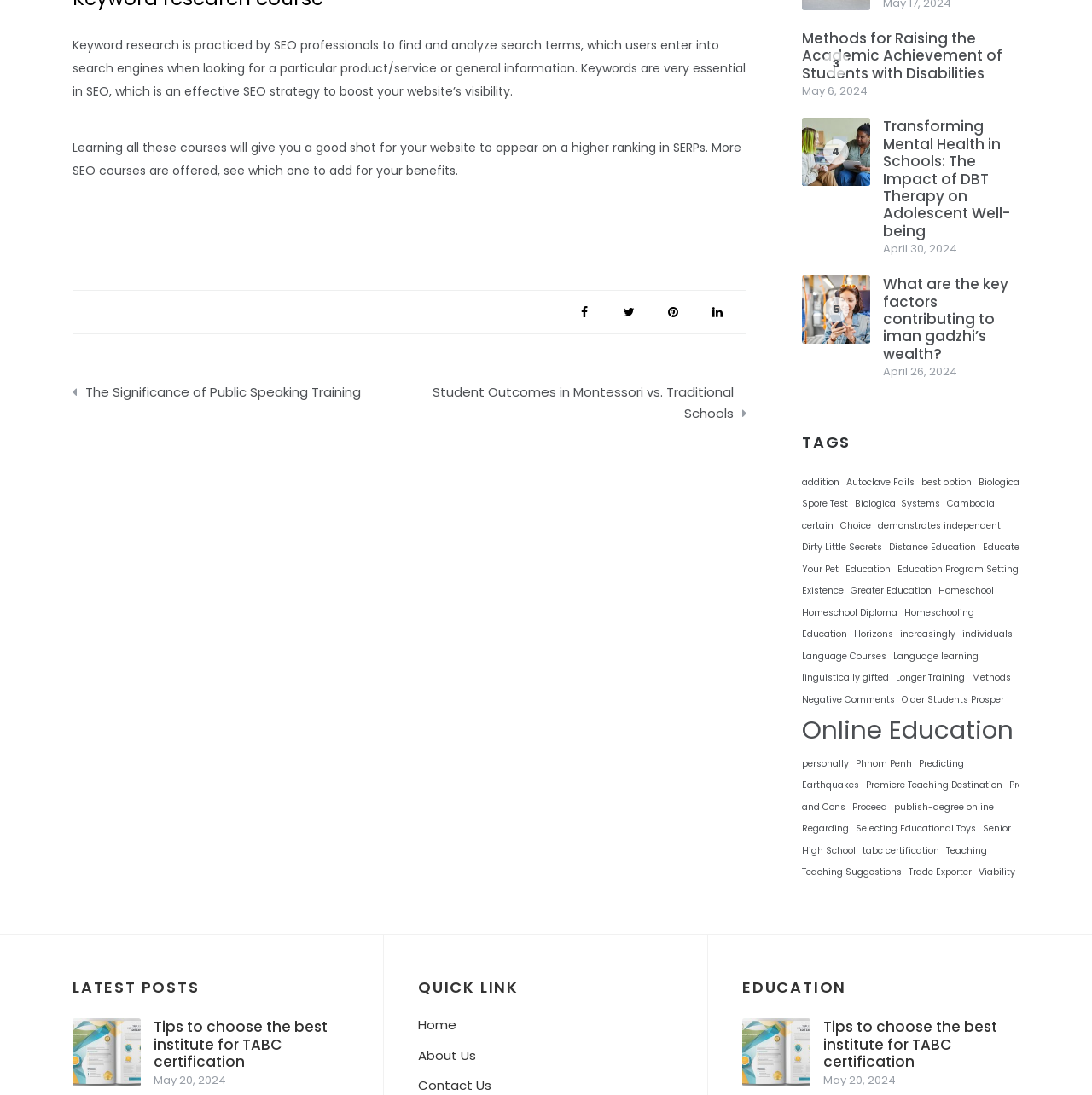Carefully observe the image and respond to the question with a detailed answer:
What is the topic of the post 'Methods for Raising the Academic Achievement of Students with Disabilities'?

I found the heading 'Methods for Raising the Academic Achievement of Students with Disabilities' on the webpage, and based on the title, I can infer that the topic of this post is related to academic achievement.